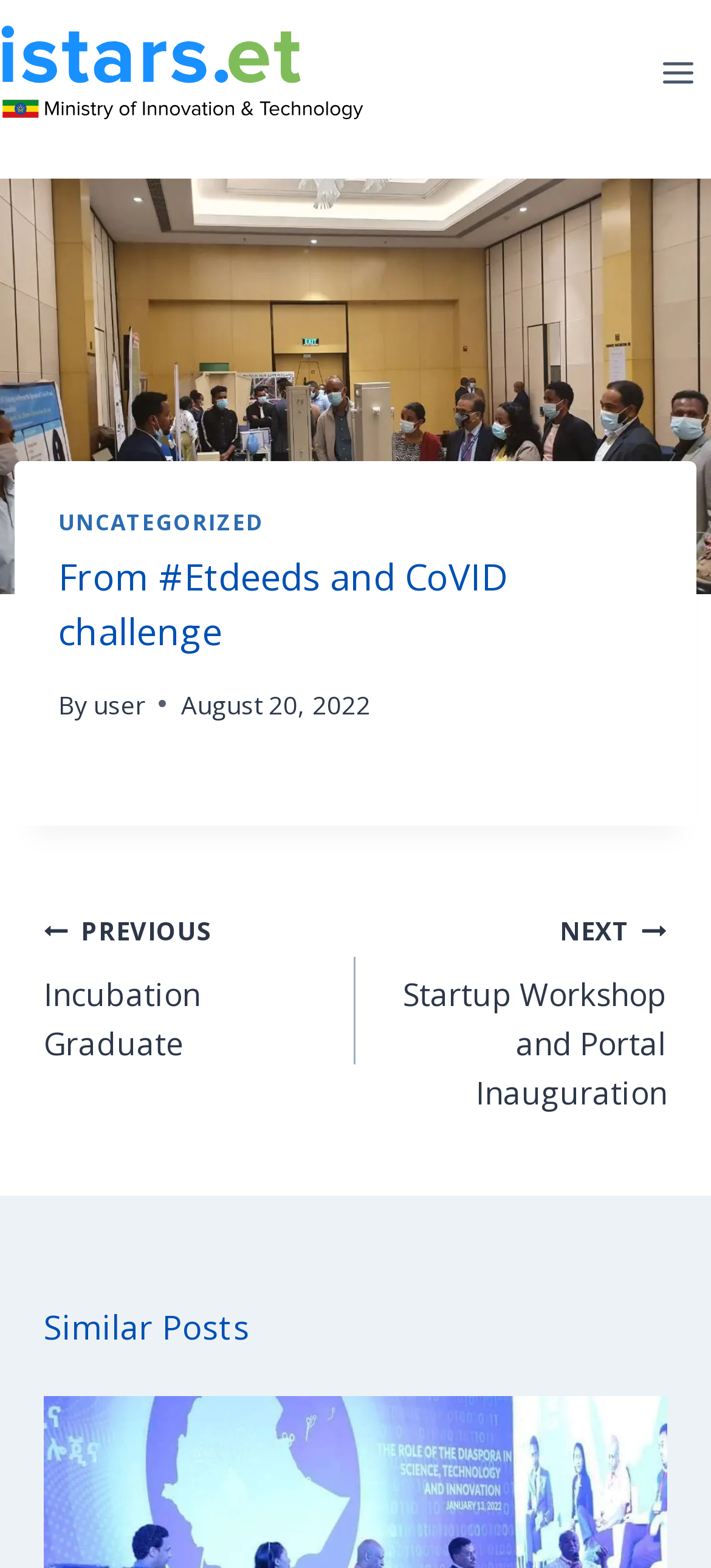Determine the main heading of the webpage and generate its text.

From #Etdeeds and CoVID challenge